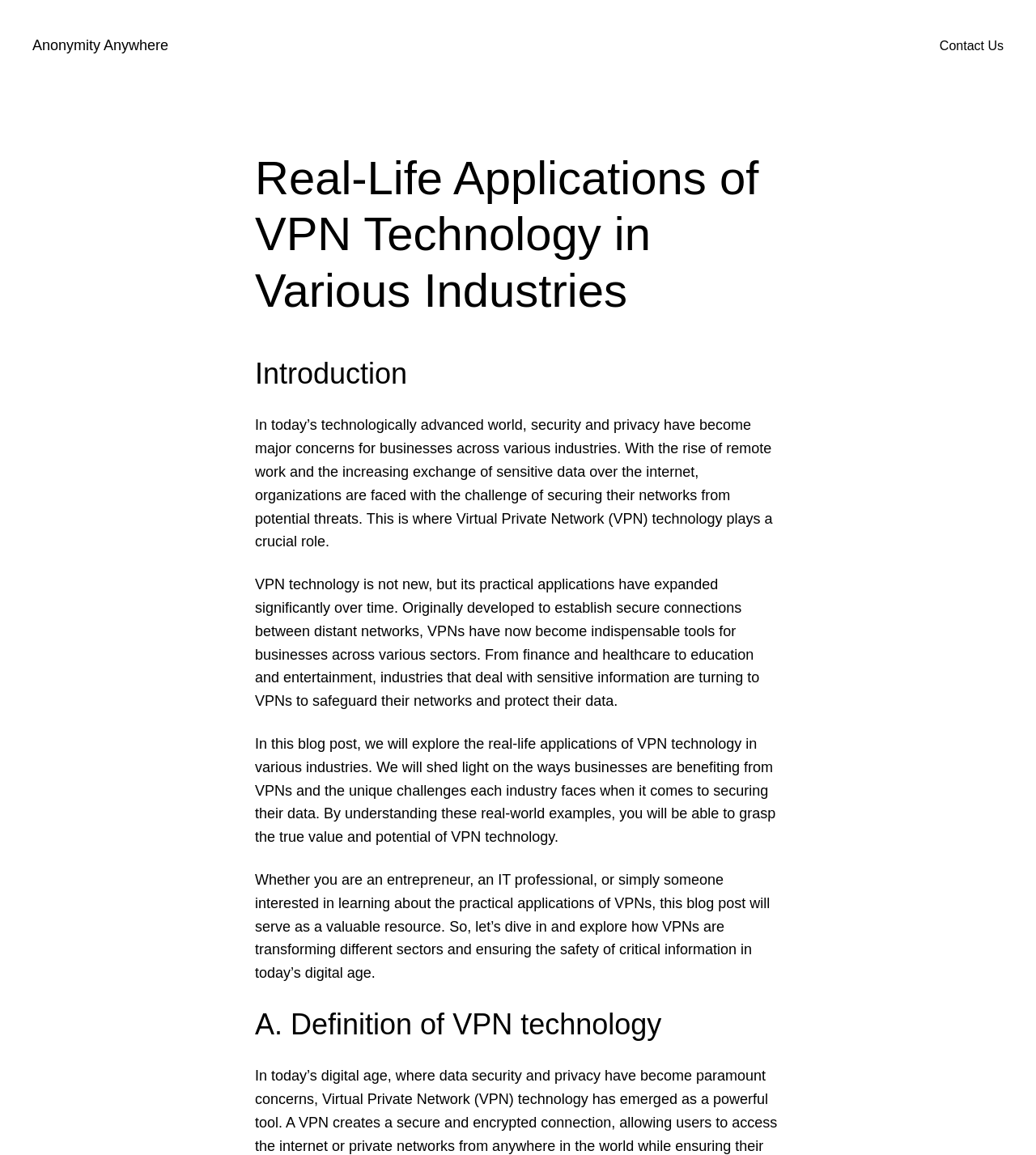Who can benefit from this blog post?
Using the image, provide a detailed and thorough answer to the question.

According to the webpage, this blog post can serve as a valuable resource for entrepreneurs, IT professionals, and anyone interested in learning about the practical applications of VPNs, as mentioned in the fourth paragraph, 'Whether you are an entrepreneur, an IT professional, or simply someone interested in learning about the practical applications of VPNs, this blog post will serve as a valuable resource.'